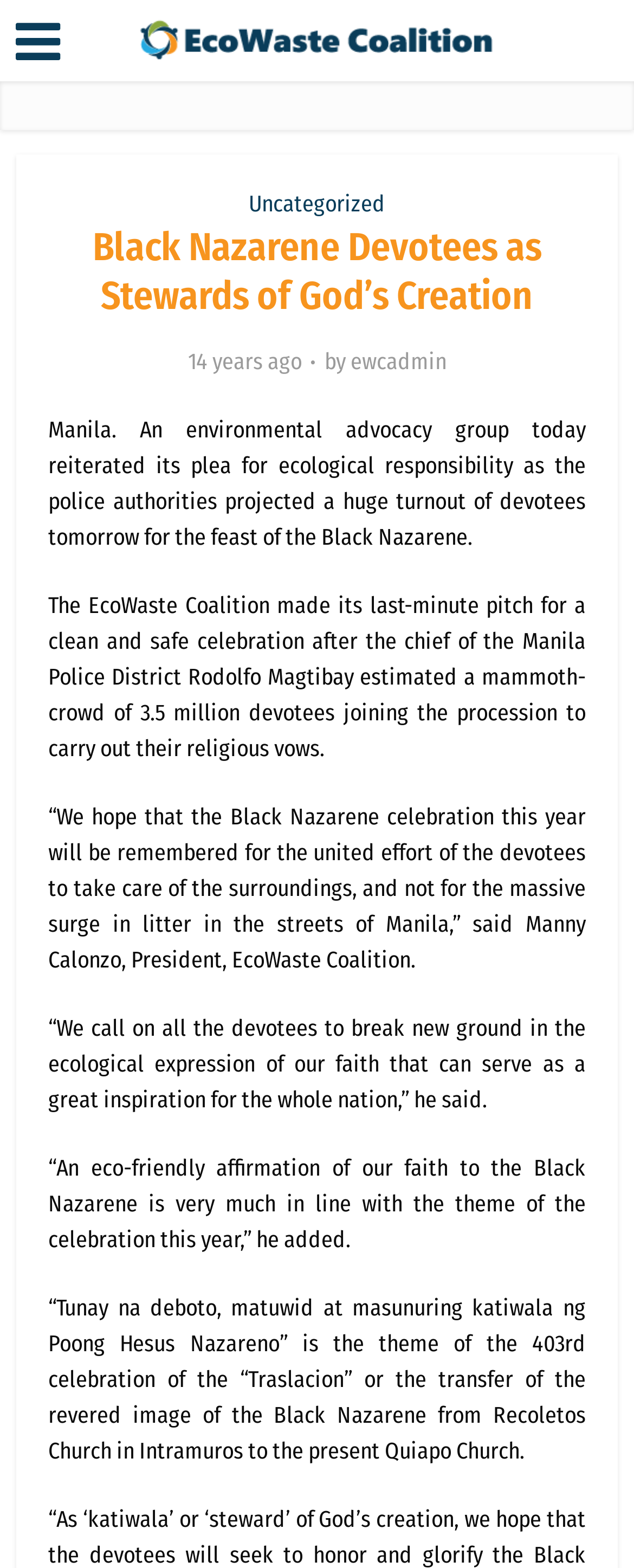Create an elaborate caption that covers all aspects of the webpage.

The webpage is about an article titled "Black Nazarene Devotees as Stewards of God’s Creation – Ecowaste Coalition". At the top left, there is a small icon represented by a link with a Unicode character '\uf0c9'. Next to it, there is a link to "Ecowaste Coalition" with an accompanying image. 

Below these elements, there is a header section that spans almost the entire width of the page. Within this section, there is a link to "Uncategorized" on the left, followed by a heading that displays the title of the article. On the right side of the header, there is a section that shows the publication date "14 years ago" and the author "ewcadmin".

The main content of the article is divided into five paragraphs of text. The first paragraph starts below the header section and spans about 85% of the page width. It discusses an environmental advocacy group's plea for ecological responsibility during the feast of the Black Nazarene. The subsequent paragraphs continue the discussion, with quotes from Manny Calonzo, President of EcoWaste Coalition, and information about the theme of the celebration. The text is arranged in a single column, with each paragraph positioned below the previous one.